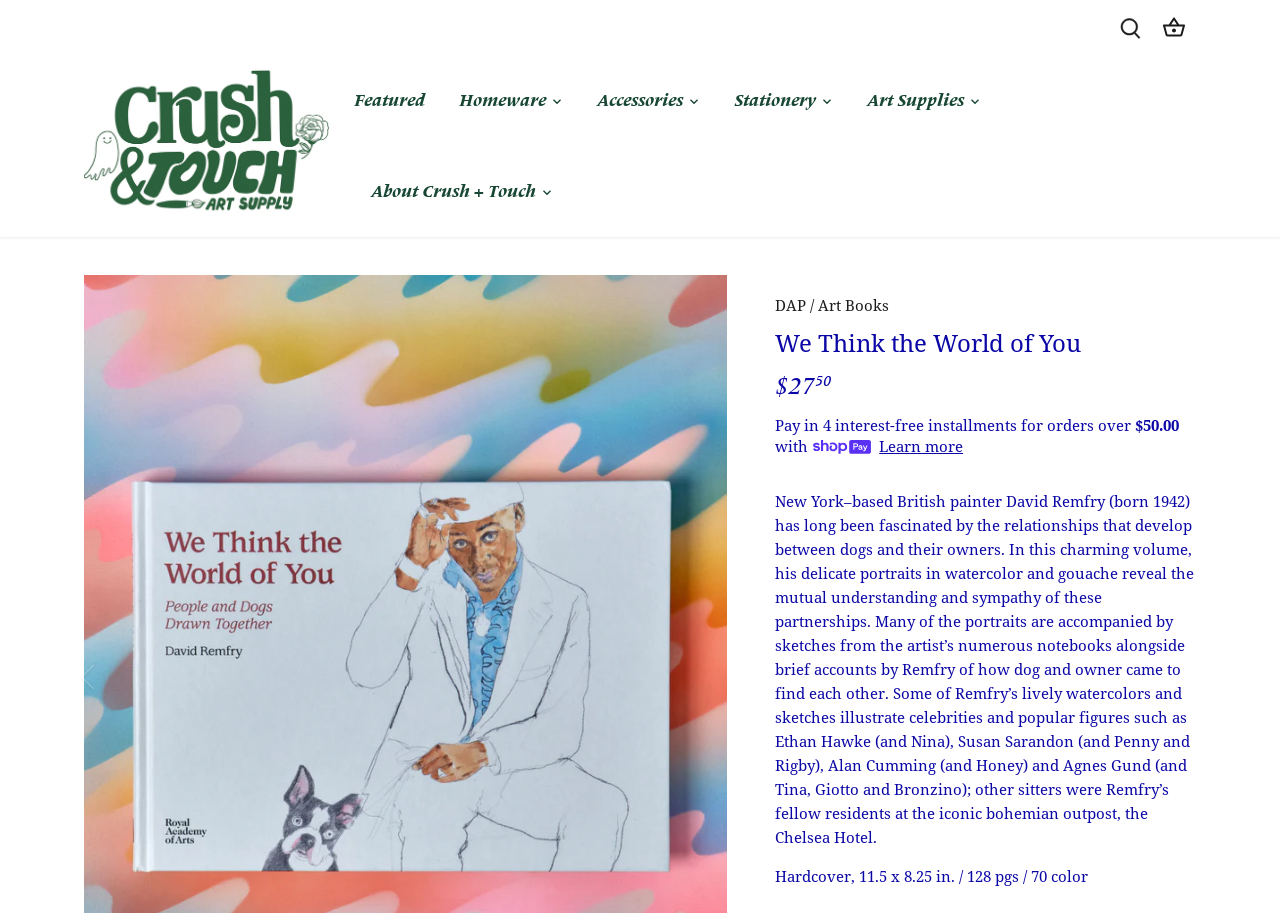What is the size of the book?
Give a comprehensive and detailed explanation for the question.

I found the size of the book by looking at the text element that says 'Hardcover, 11.5 x 8.25 in. / 128 pgs / 70 color' which is located at the bottom of the page.